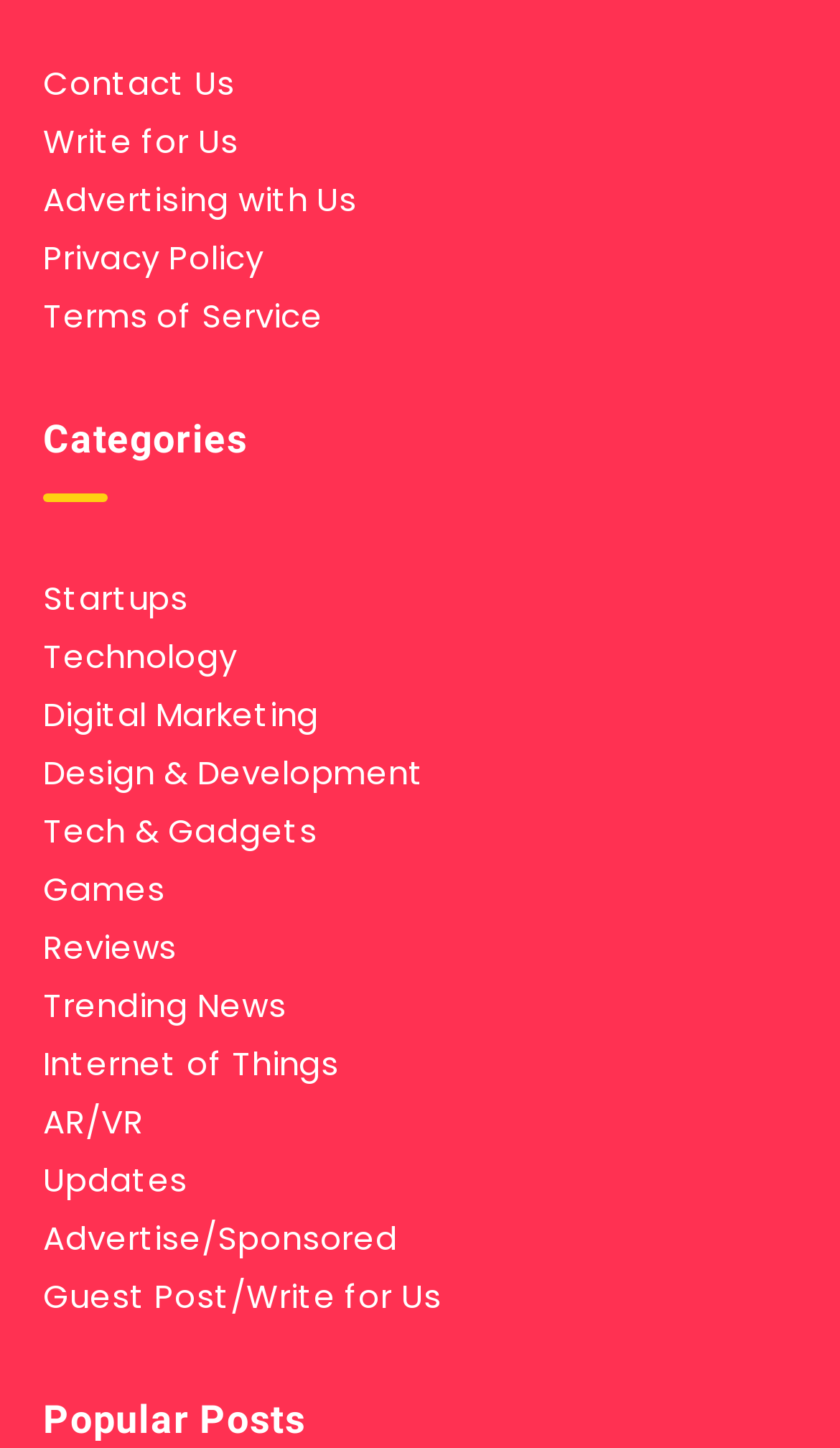Bounding box coordinates must be specified in the format (top-left x, top-left y, bottom-right x, bottom-right y). All values should be floating point numbers between 0 and 1. What are the bounding box coordinates of the UI element described as: AR/VR

[0.051, 0.759, 0.171, 0.794]